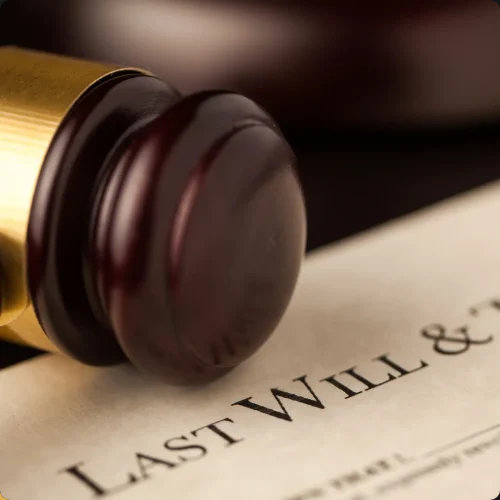Why is having a legally recognized will important?
Based on the image, answer the question with as much detail as possible.

Having a legally recognized will is important because it simplifies the distribution of one's assets, especially in jurisdictions like Spain, providing security and clarity for one's heirs and navigating complex family and succession matters.